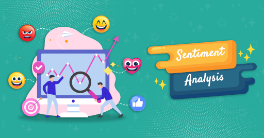Convey a rich and detailed description of the image.

The image visually encapsulates the concept of "Sentiment Analysis," featuring a vibrant illustration that combines elements of data interpretation and emotional expression. Central to the design is a computer monitor displaying upward-trending graphs, symbolizing the analytic aspect of understanding public sentiment. Surrounding the monitor are various emotions represented through emojis, including happy faces and thumbs up, which highlight the engagement and feedback represented in sentiment analysis. 

On the right side, the phrase "Sentiment Analysis" is presented in a bold, colorful font, further emphasizing the theme. The overall color palette is bright and inviting, set against a turquoise background that conveys a sense of energy and modernity. This image is a visual representation of how businesses use sentiment analysis to decode consumer emotions and enhance their strategies based on emotional insights.